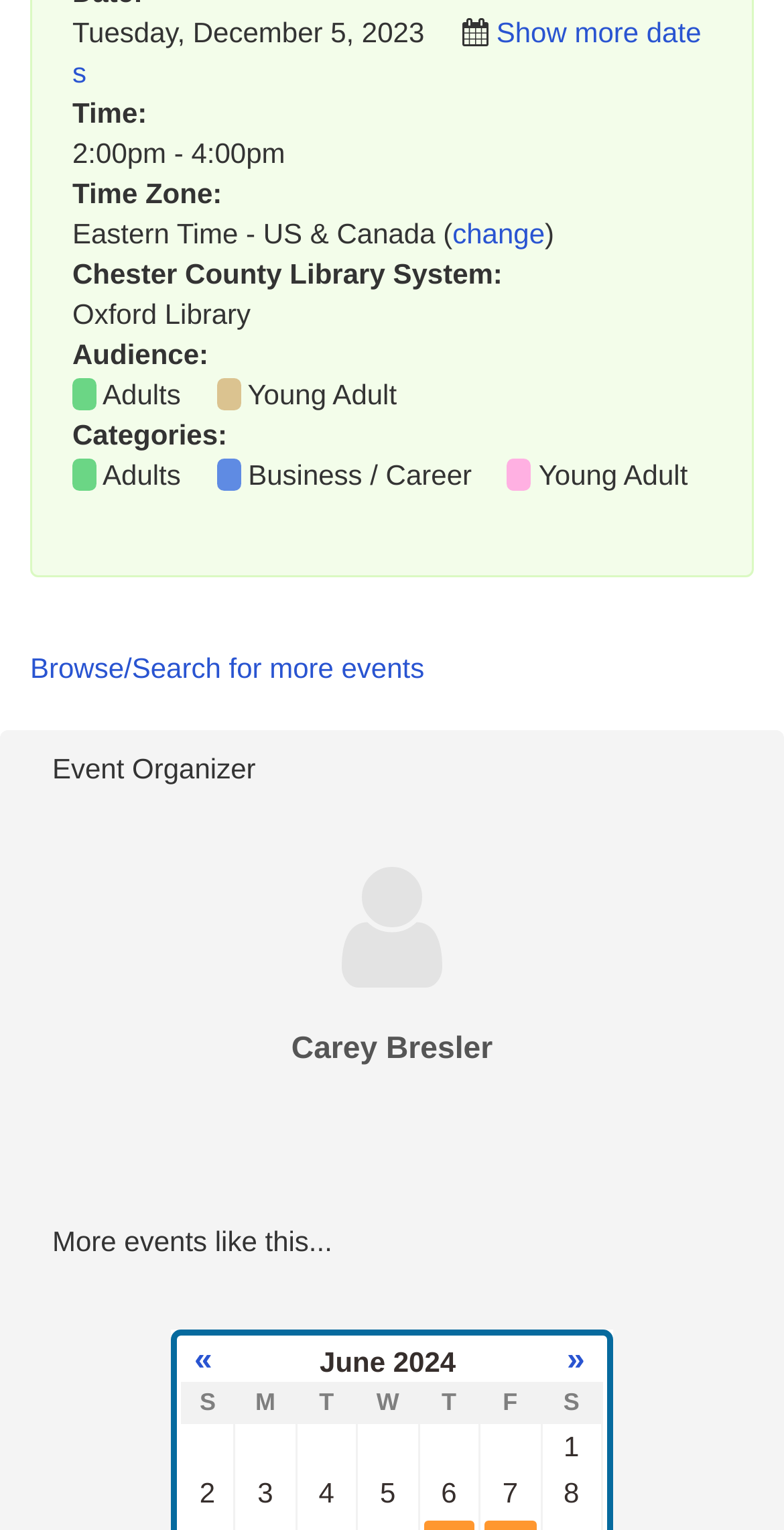Locate the bounding box coordinates of the element you need to click to accomplish the task described by this instruction: "Browse or search for more events".

[0.038, 0.426, 0.541, 0.447]